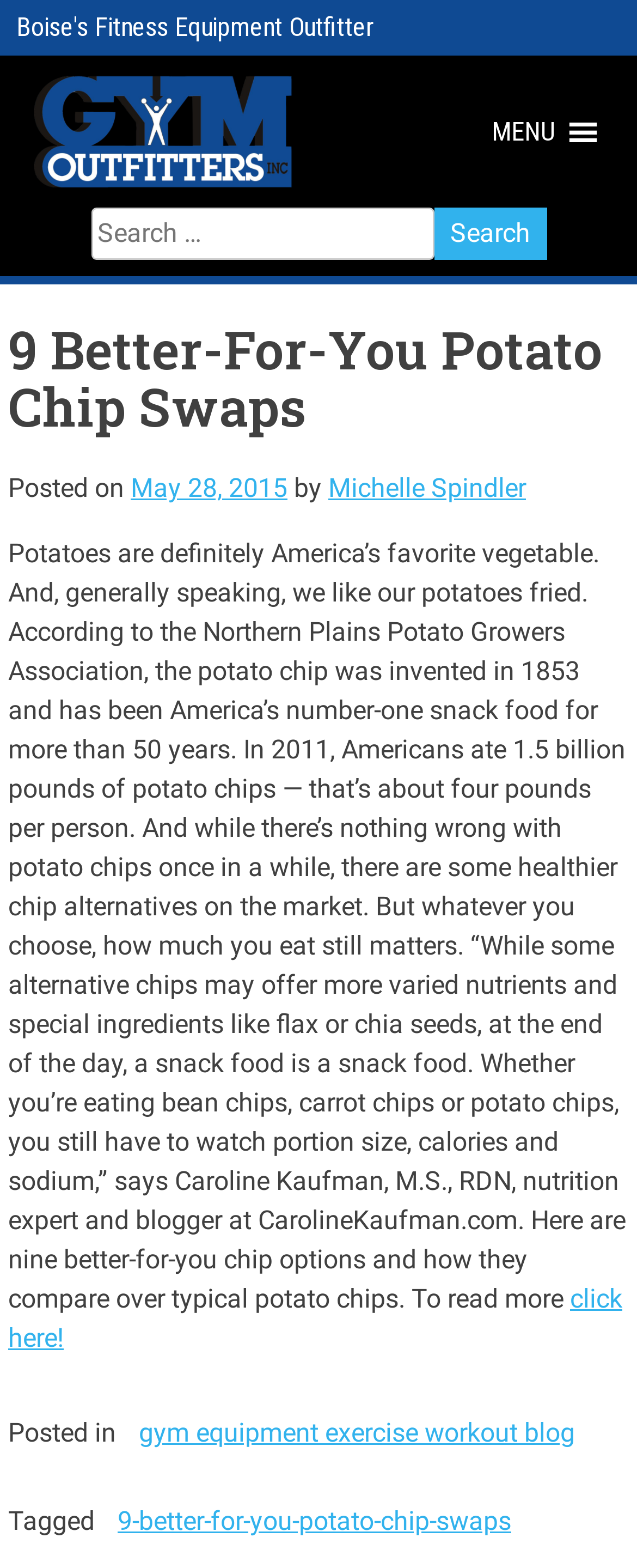Bounding box coordinates are specified in the format (top-left x, top-left y, bottom-right x, bottom-right y). All values are floating point numbers bounded between 0 and 1. Please provide the bounding box coordinate of the region this sentence describes: gym equipment exercise workout blog

[0.192, 0.892, 0.928, 0.938]